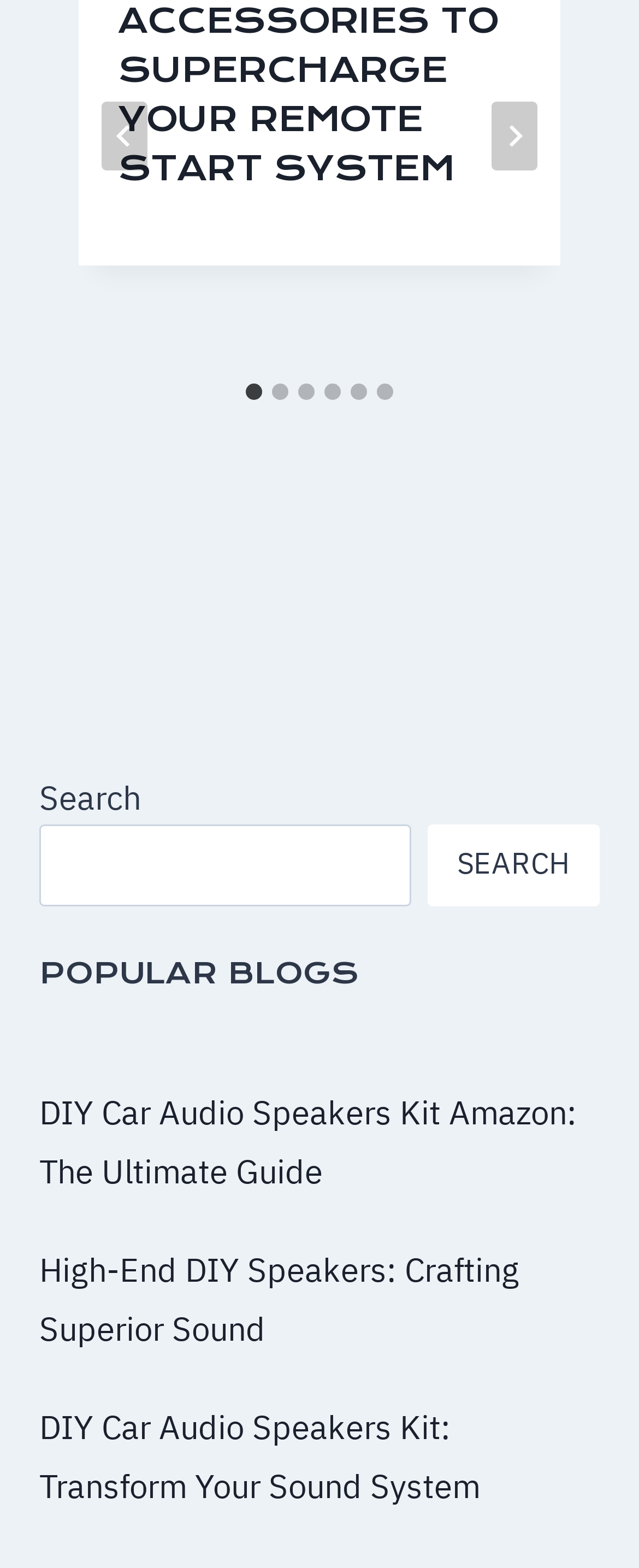Examine the image carefully and respond to the question with a detailed answer: 
What type of content is listed below the search bar?

The content listed below the search bar appears to be a list of blog posts, with titles such as 'DIY Car Audio Speakers Kit Amazon: The Ultimate Guide' and 'High-End DIY Speakers: Crafting Superior Sound'.